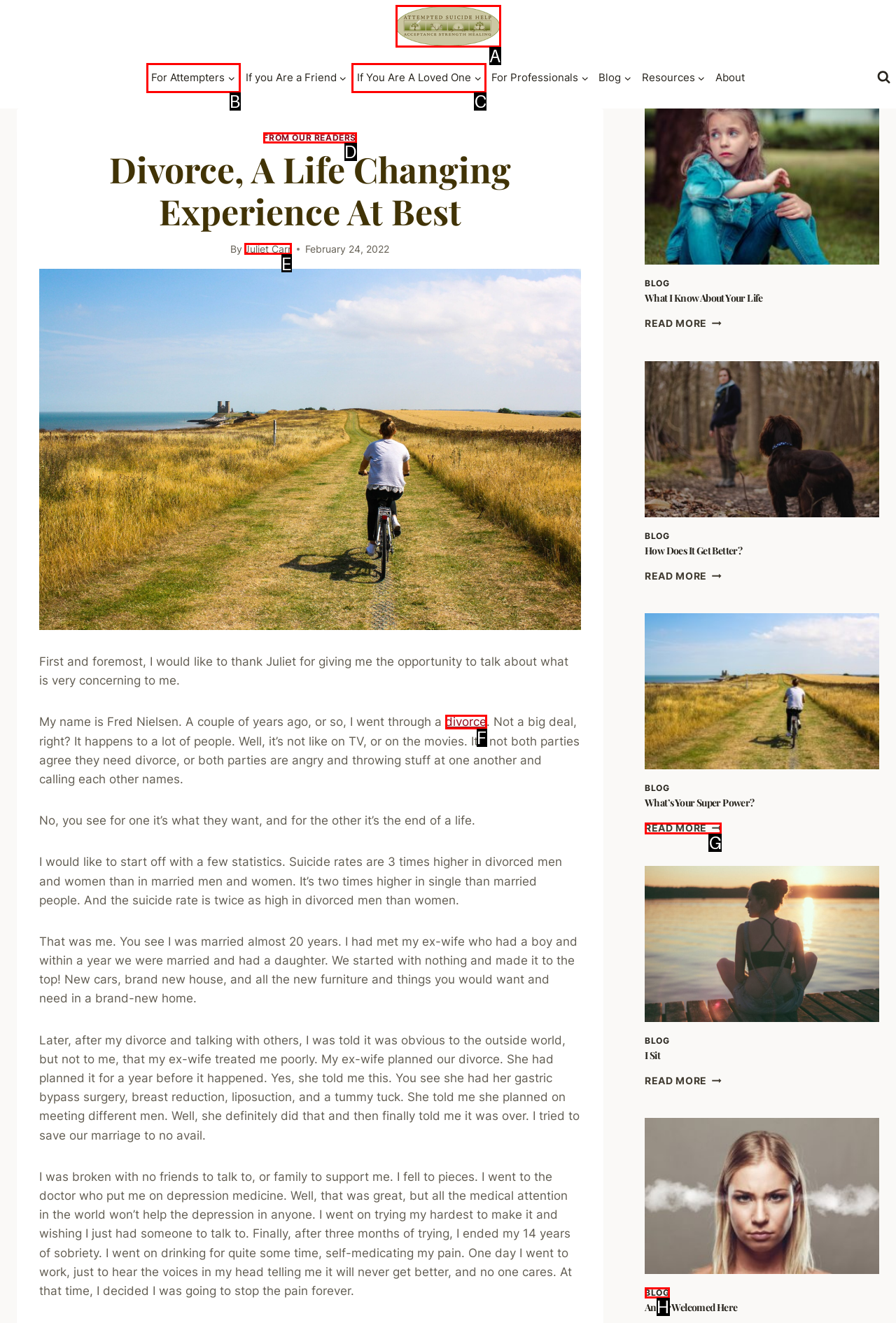Choose the option that matches the following description: From Our Readers
Answer with the letter of the correct option.

D